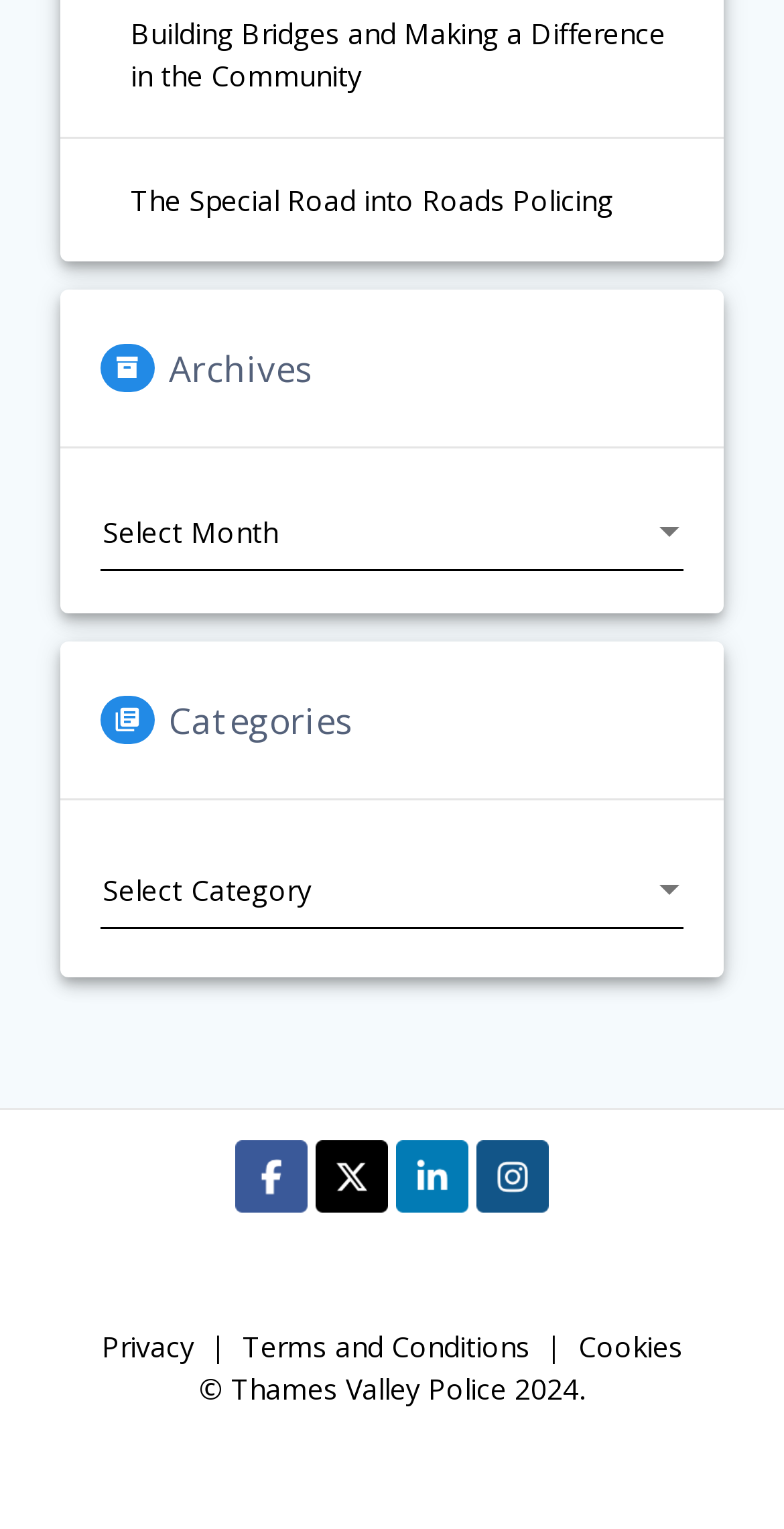Please identify the bounding box coordinates of the region to click in order to complete the task: "Click on the 'Cookies' link". The coordinates must be four float numbers between 0 and 1, specified as [left, top, right, bottom].

[0.737, 0.868, 0.871, 0.893]